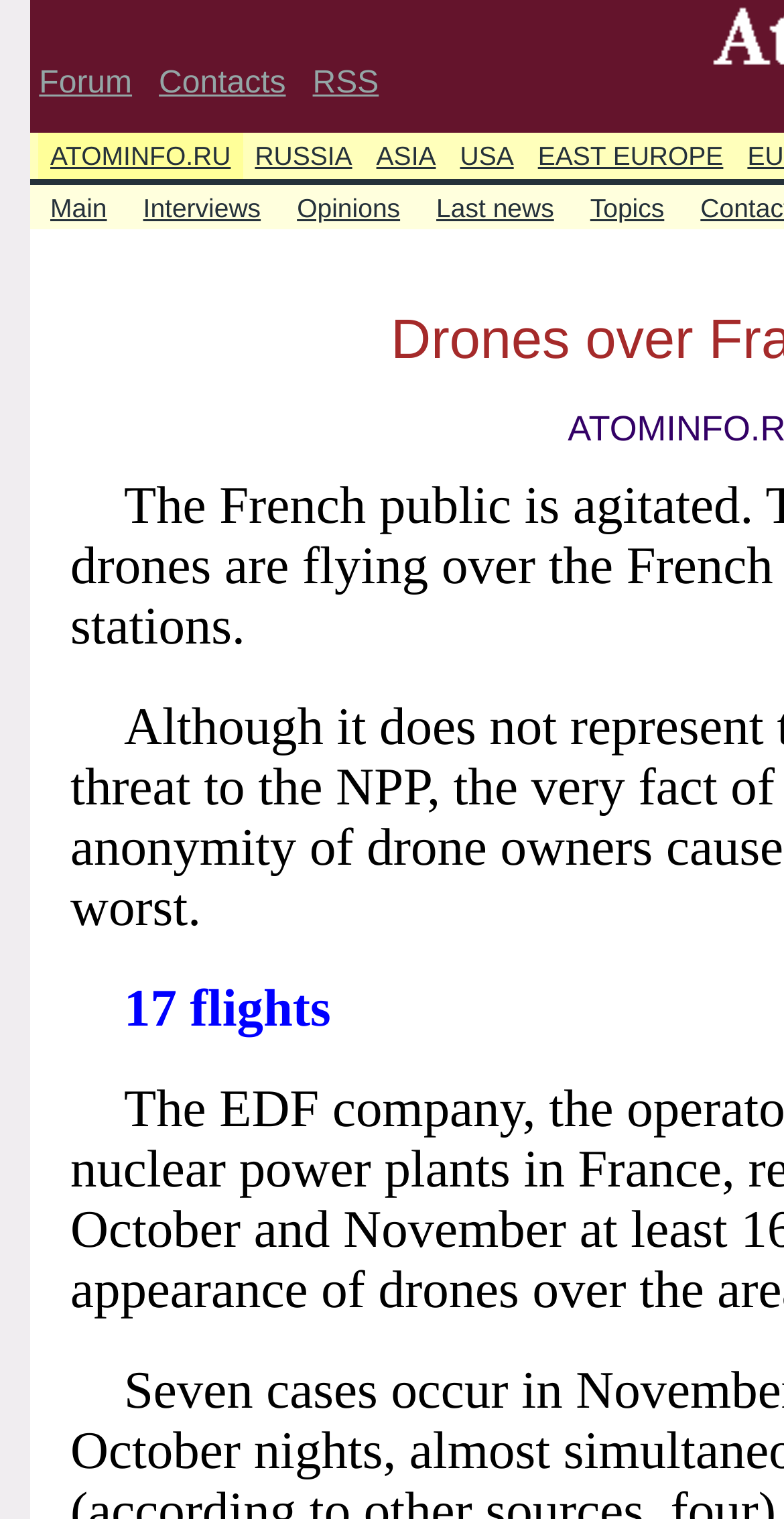How many columns are there in the top menu?
Refer to the image and respond with a one-word or short-phrase answer.

3